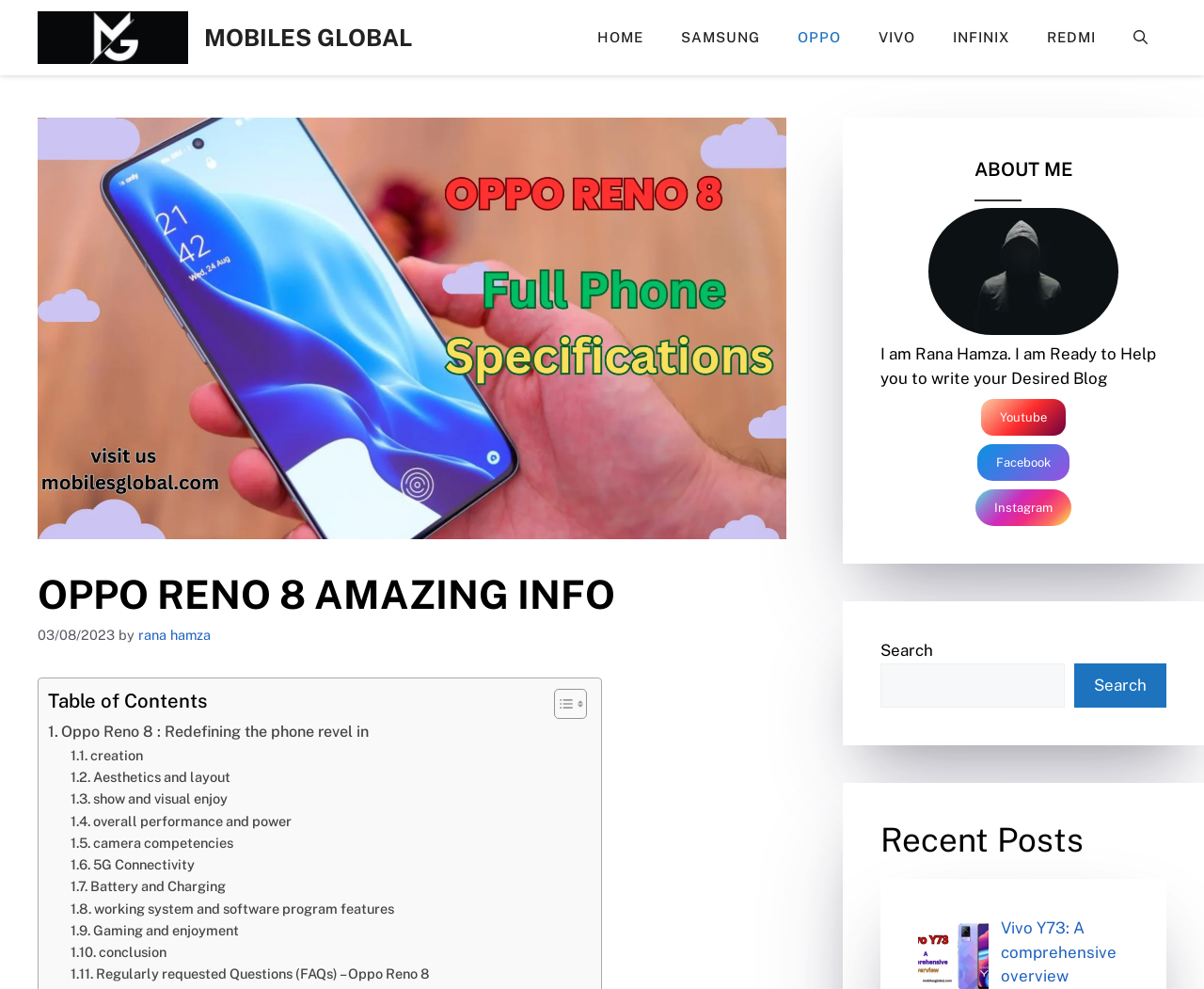What is the name of the smartphone being discussed?
Give a detailed explanation using the information visible in the image.

The webpage is focused on providing information about the Oppo Reno 8 smartphone, as indicated by the heading 'OPPO RENO 8 AMAZING INFO' and the image of the phone.